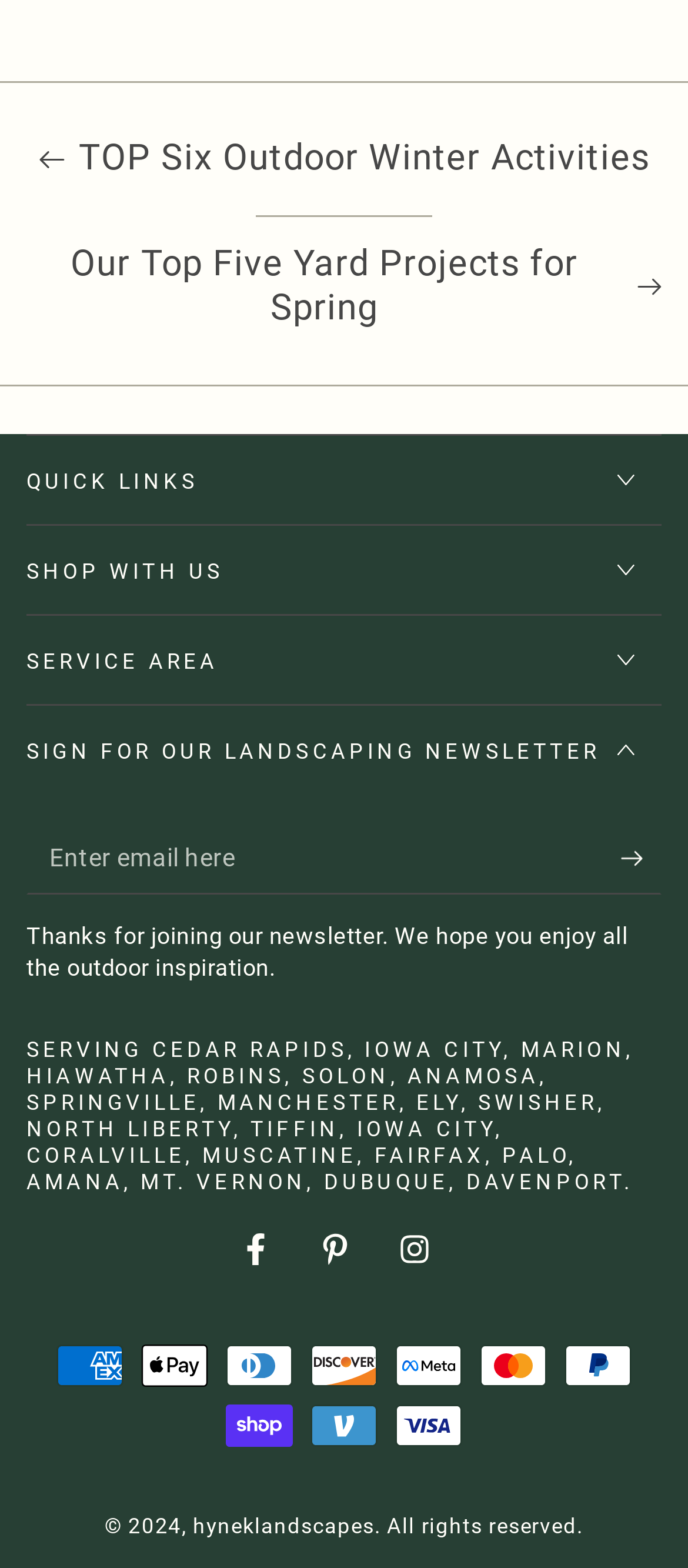What is the newsletter subscription button text?
Refer to the image and provide a concise answer in one word or phrase.

Subscribe